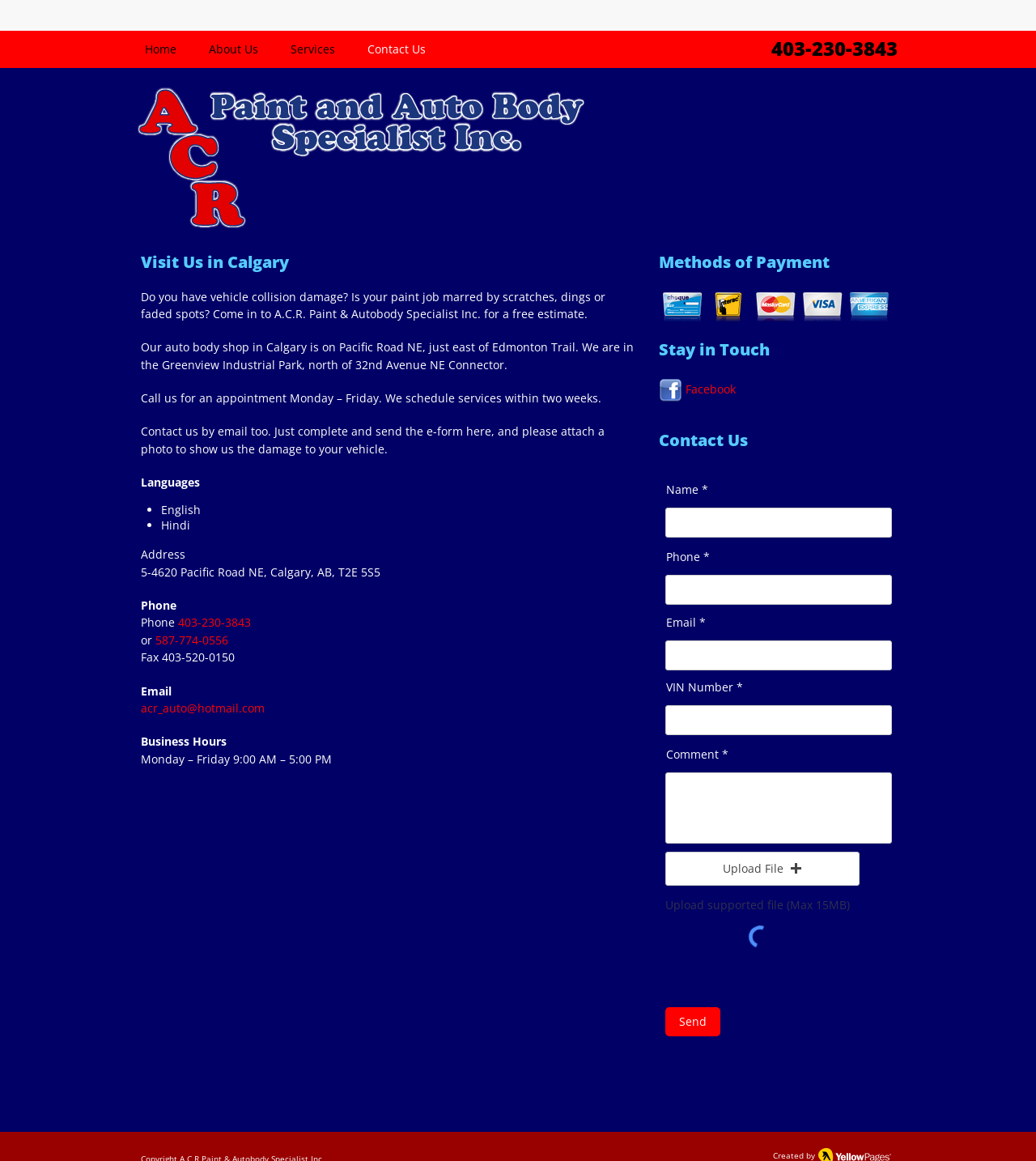Determine the main heading of the webpage and generate its text.

Visit Us in Calgary